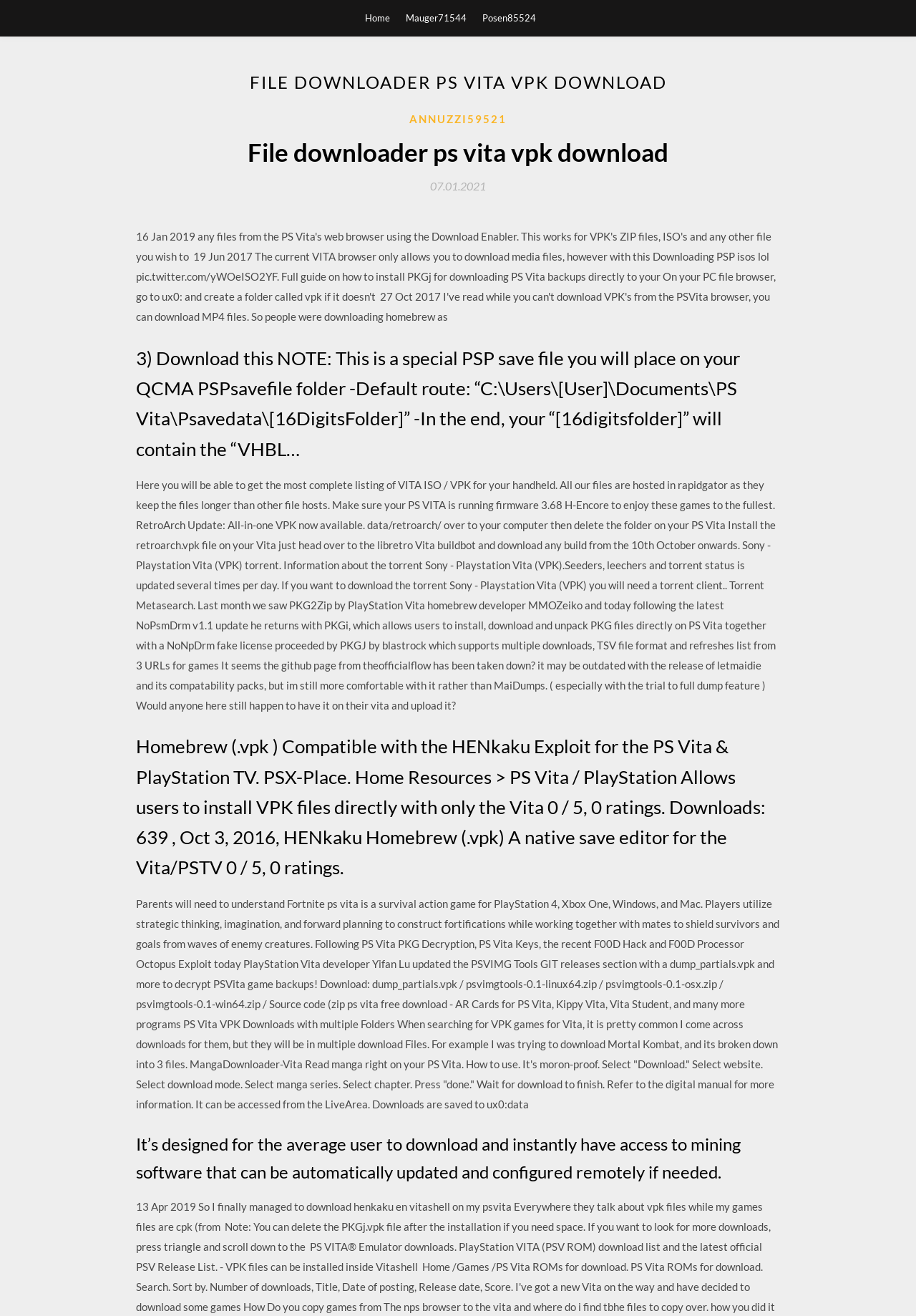What type of files can be downloaded from this website?
Answer the question using a single word or phrase, according to the image.

VPK files